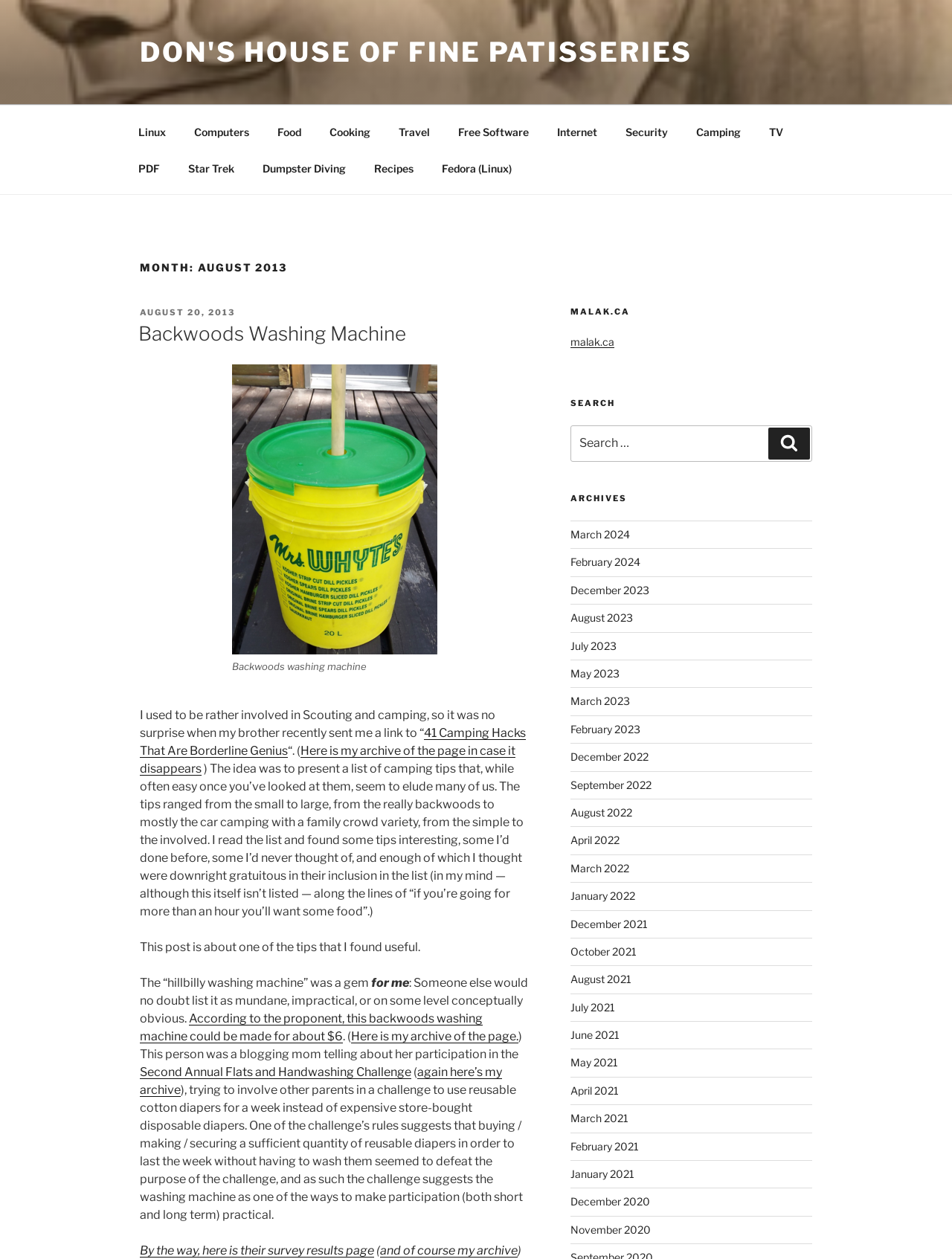Kindly determine the bounding box coordinates of the area that needs to be clicked to fulfill this instruction: "Click on the 'Backwoods Washing Machine' link".

[0.145, 0.256, 0.427, 0.274]